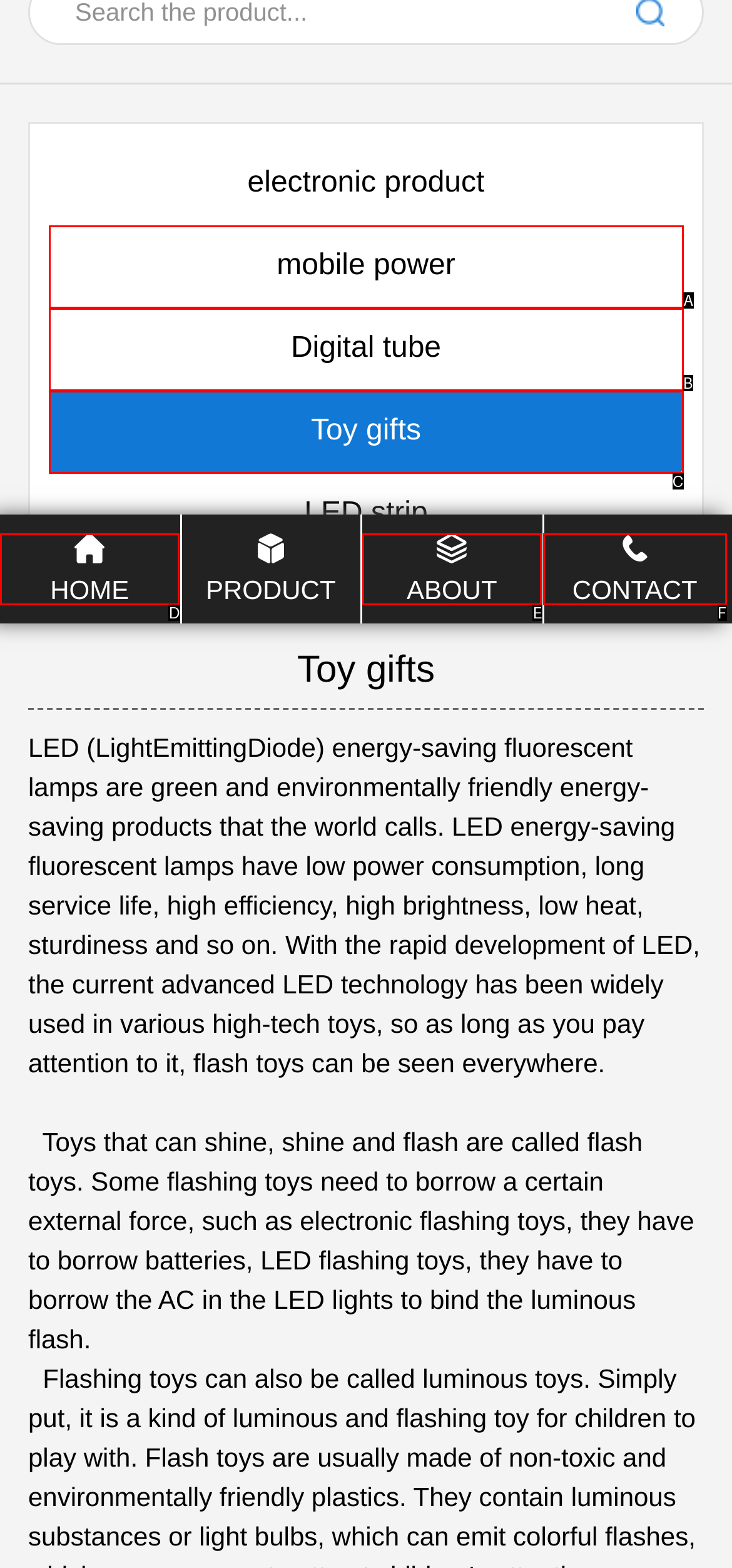From the options presented, which lettered element matches this description: Home
Reply solely with the letter of the matching option.

D